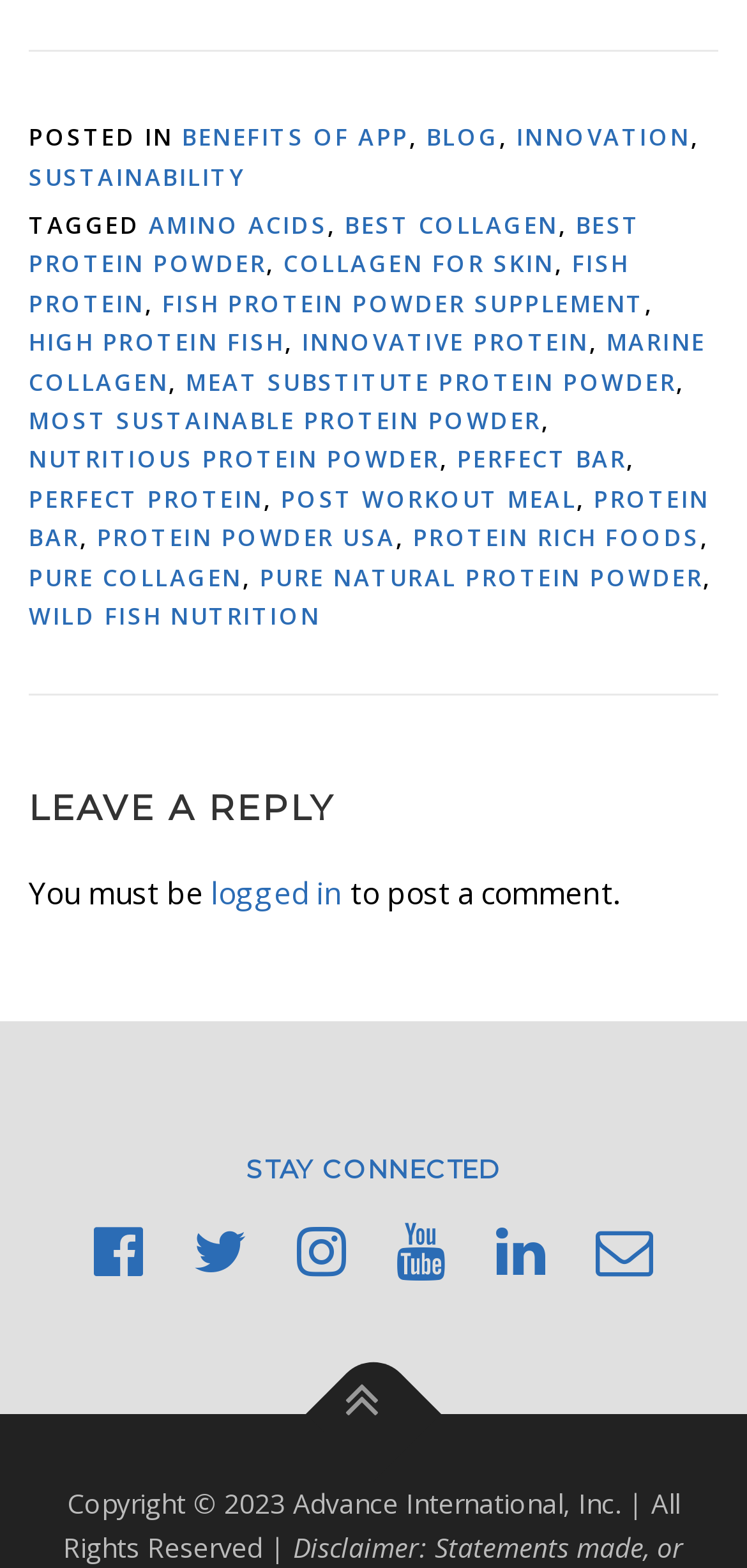Respond to the question below with a single word or phrase: What is the copyright information of the website?

Copyright 2023 Advance International, Inc.